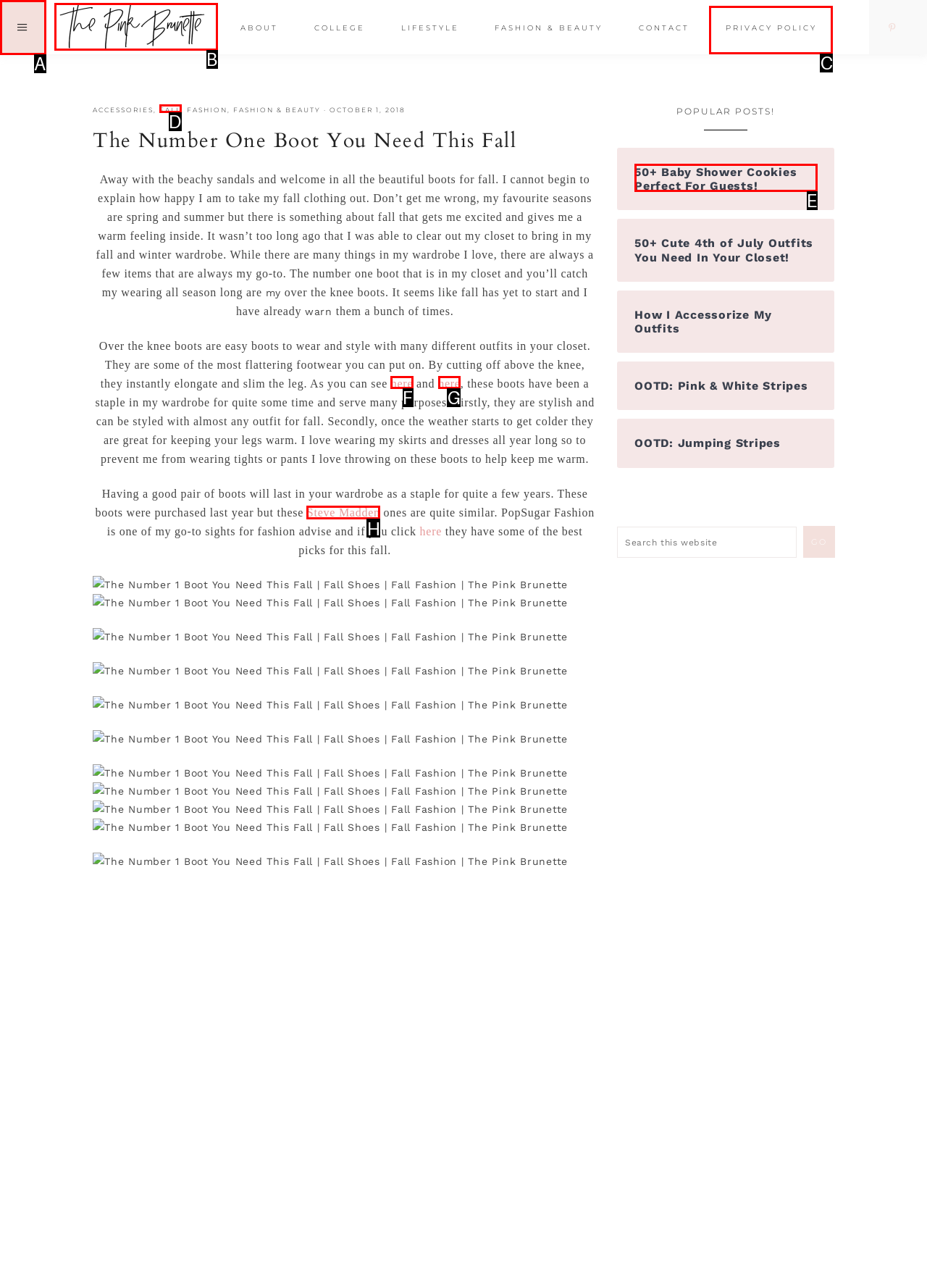What option should you select to complete this task: Click on the 'Steve Madden' link? Indicate your answer by providing the letter only.

H